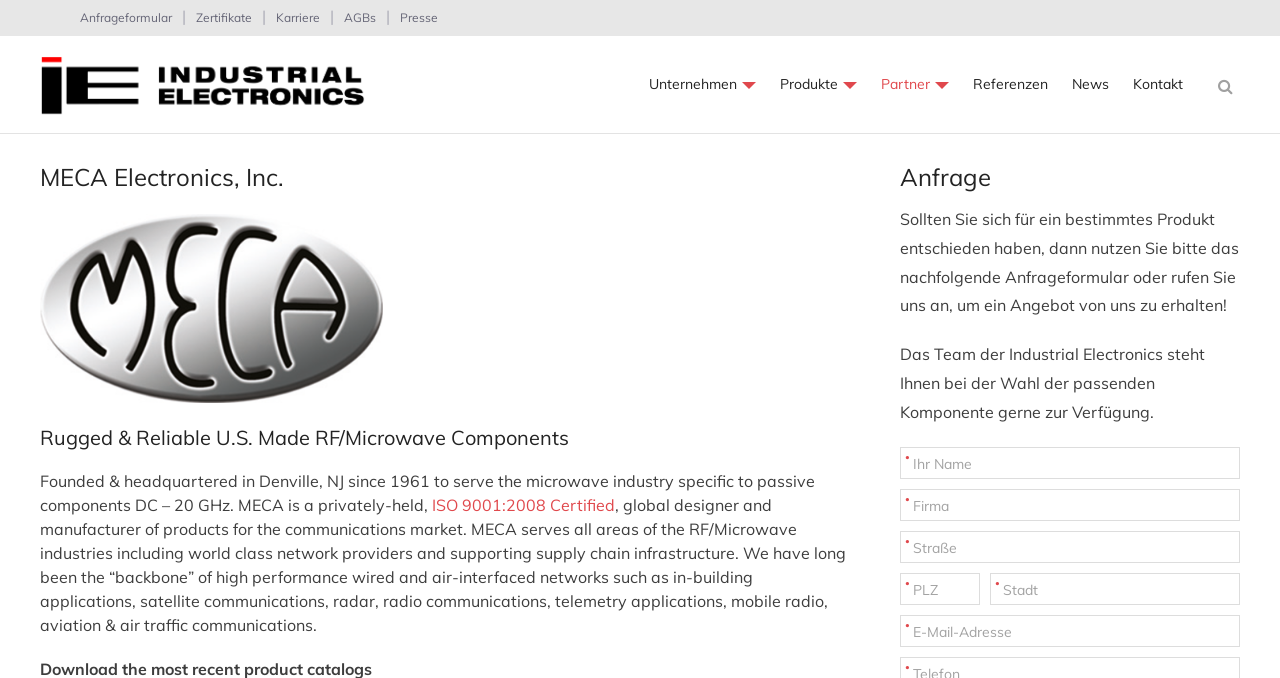Locate the bounding box coordinates of the clickable area needed to fulfill the instruction: "Click on the 'Unternehmen' link".

[0.498, 0.053, 0.6, 0.196]